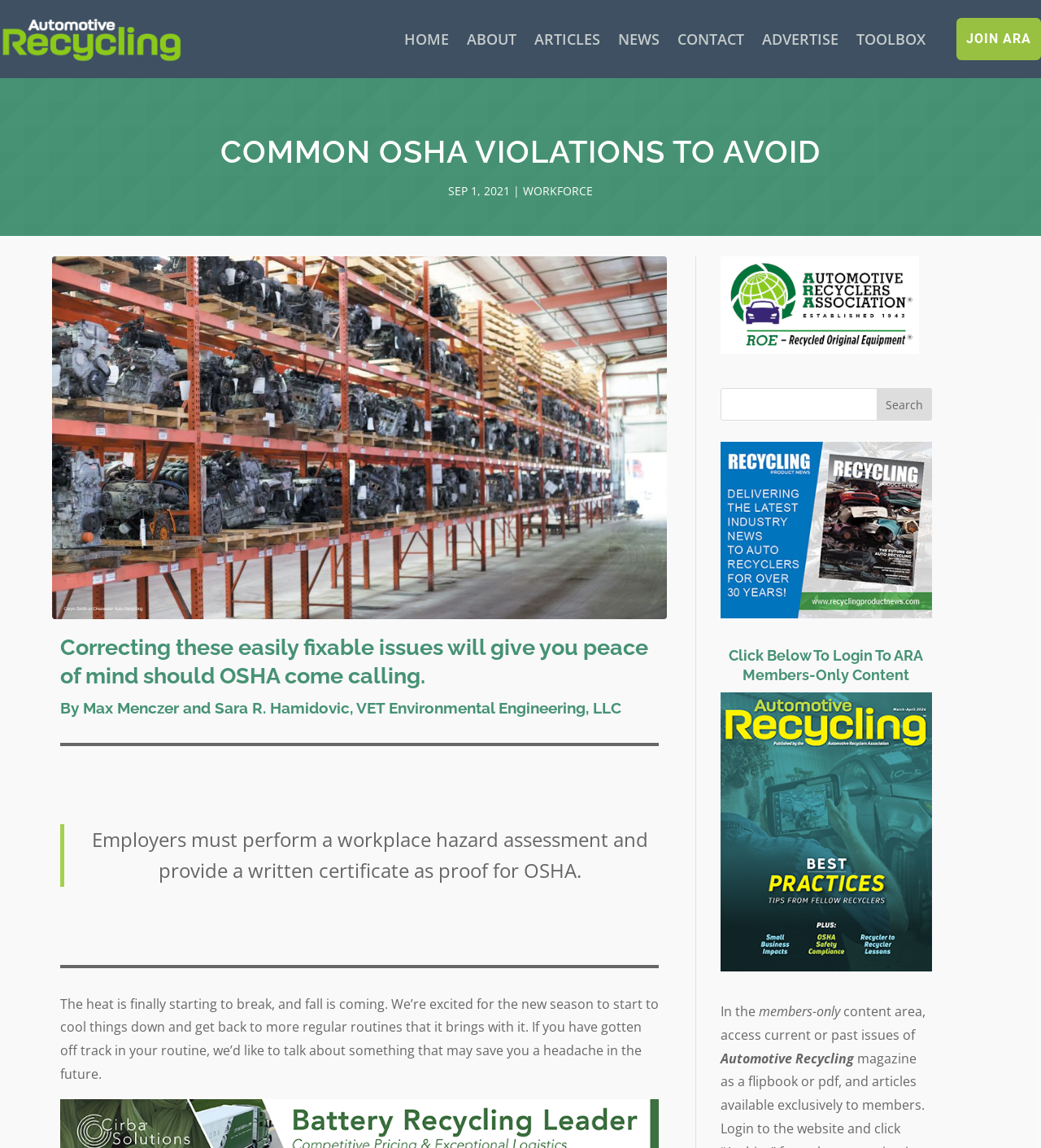Predict the bounding box coordinates of the UI element that matches this description: "Equipment". The coordinates should be in the format [left, top, right, bottom] with each value between 0 and 1.

None